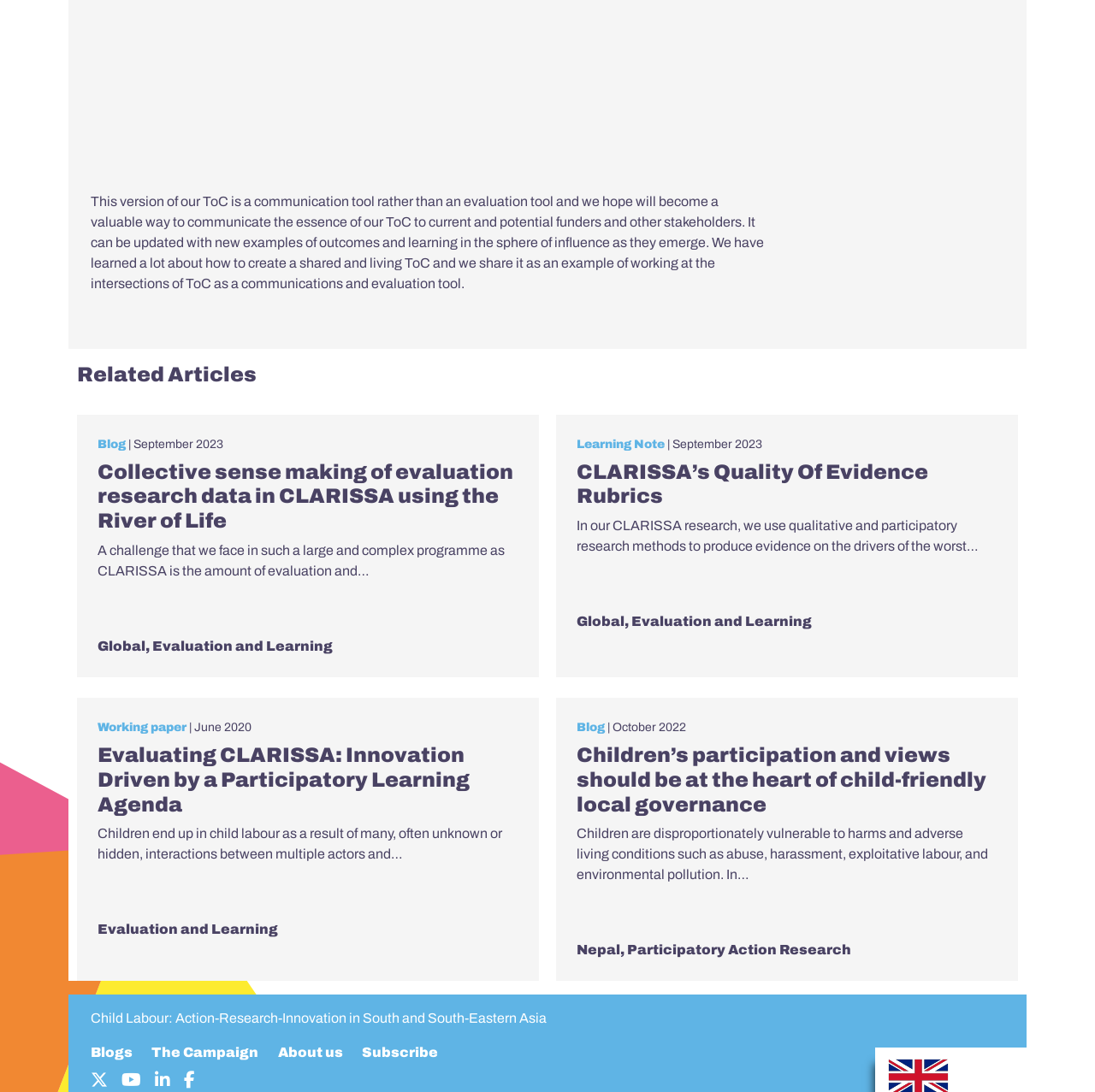Pinpoint the bounding box coordinates of the clickable element needed to complete the instruction: "Subscribe to the newsletter". The coordinates should be provided as four float numbers between 0 and 1: [left, top, right, bottom].

[0.331, 0.957, 0.4, 0.97]